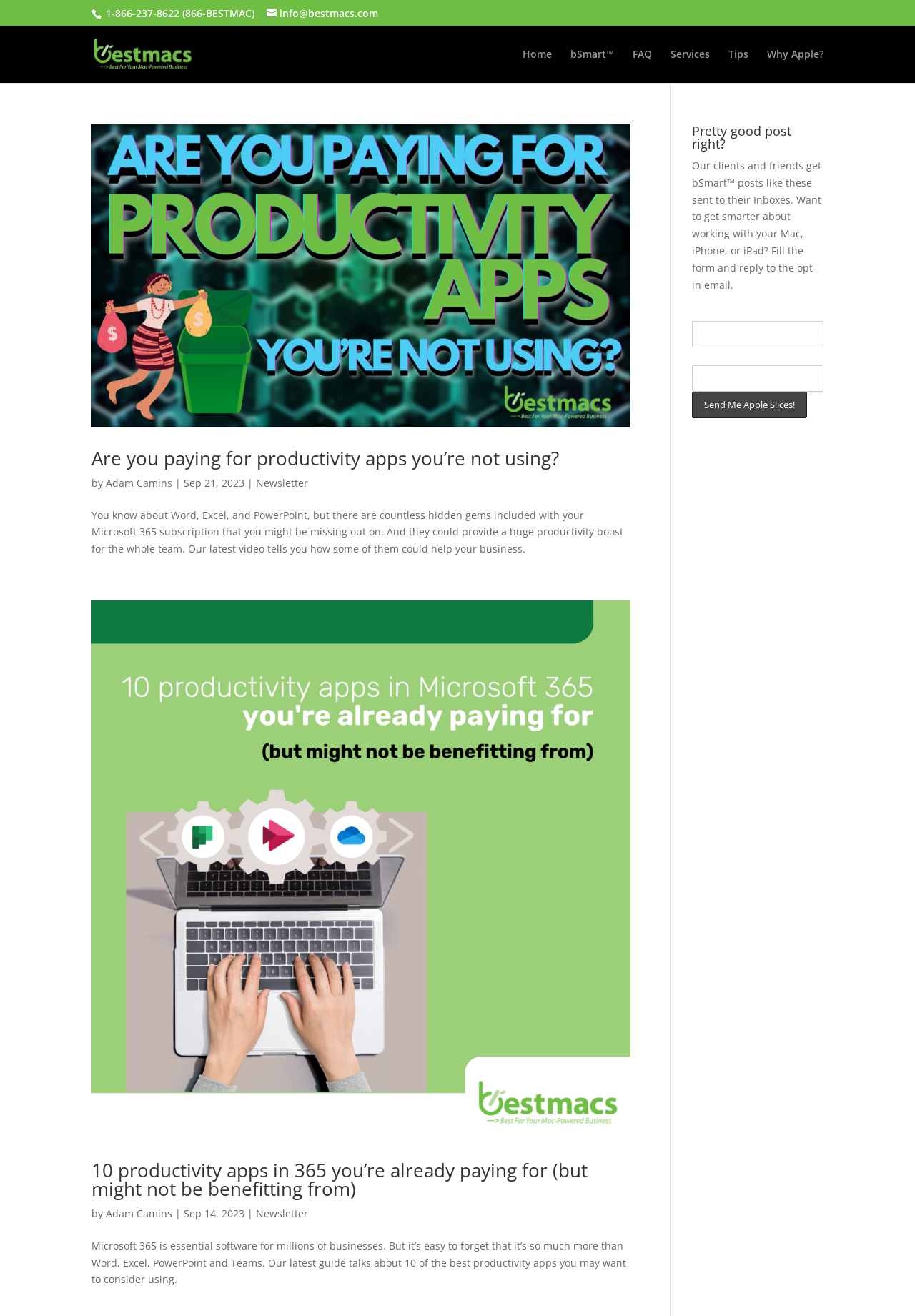Please determine the bounding box coordinates of the element to click in order to execute the following instruction: "Fill in the 'Name' field". The coordinates should be four float numbers between 0 and 1, specified as [left, top, right, bottom].

[0.756, 0.244, 0.9, 0.264]